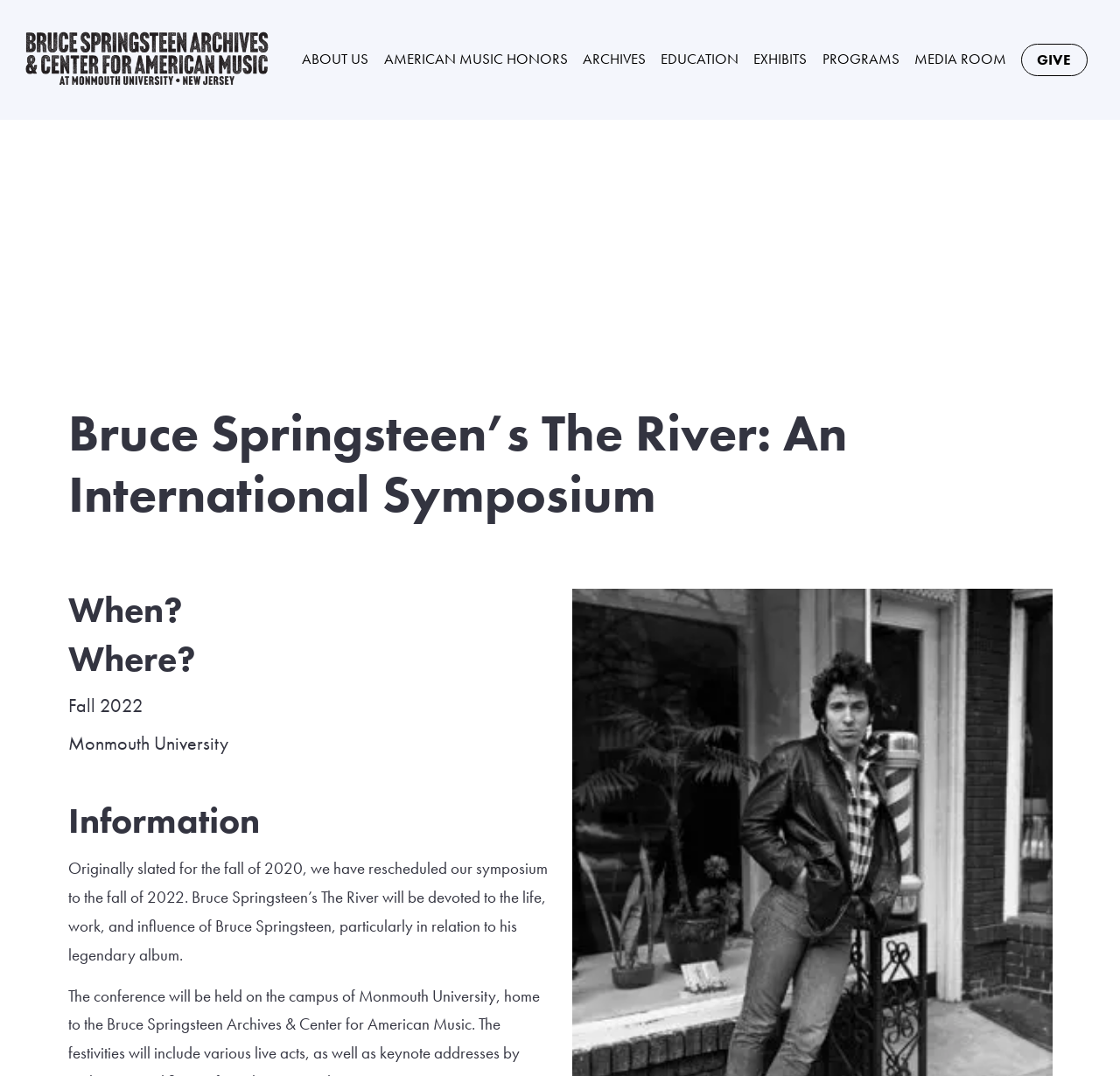Highlight the bounding box coordinates of the element you need to click to perform the following instruction: "Visit the homepage by clicking the logo."

[0.025, 0.026, 0.275, 0.098]